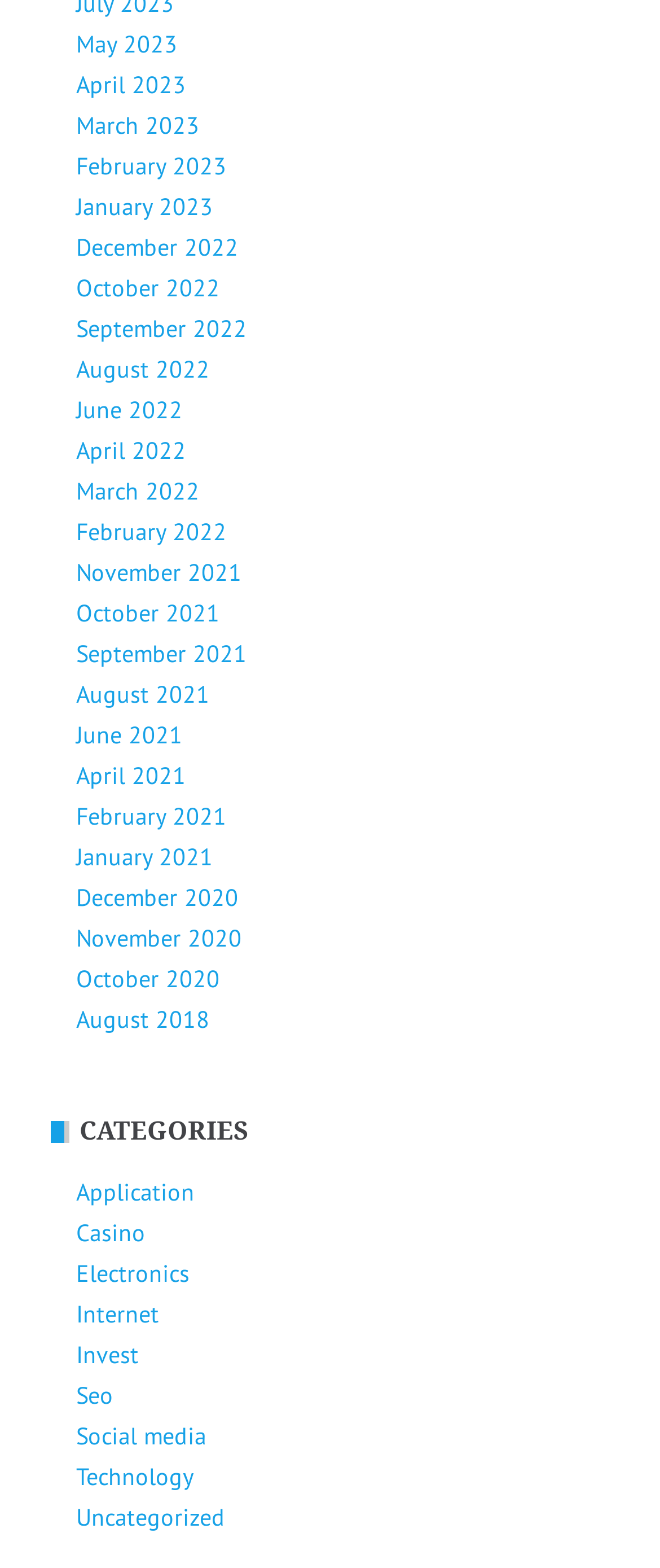Given the element description Seo, specify the bounding box coordinates of the corresponding UI element in the format (top-left x, top-left y, bottom-right x, bottom-right y). All values must be between 0 and 1.

[0.115, 0.88, 0.172, 0.899]